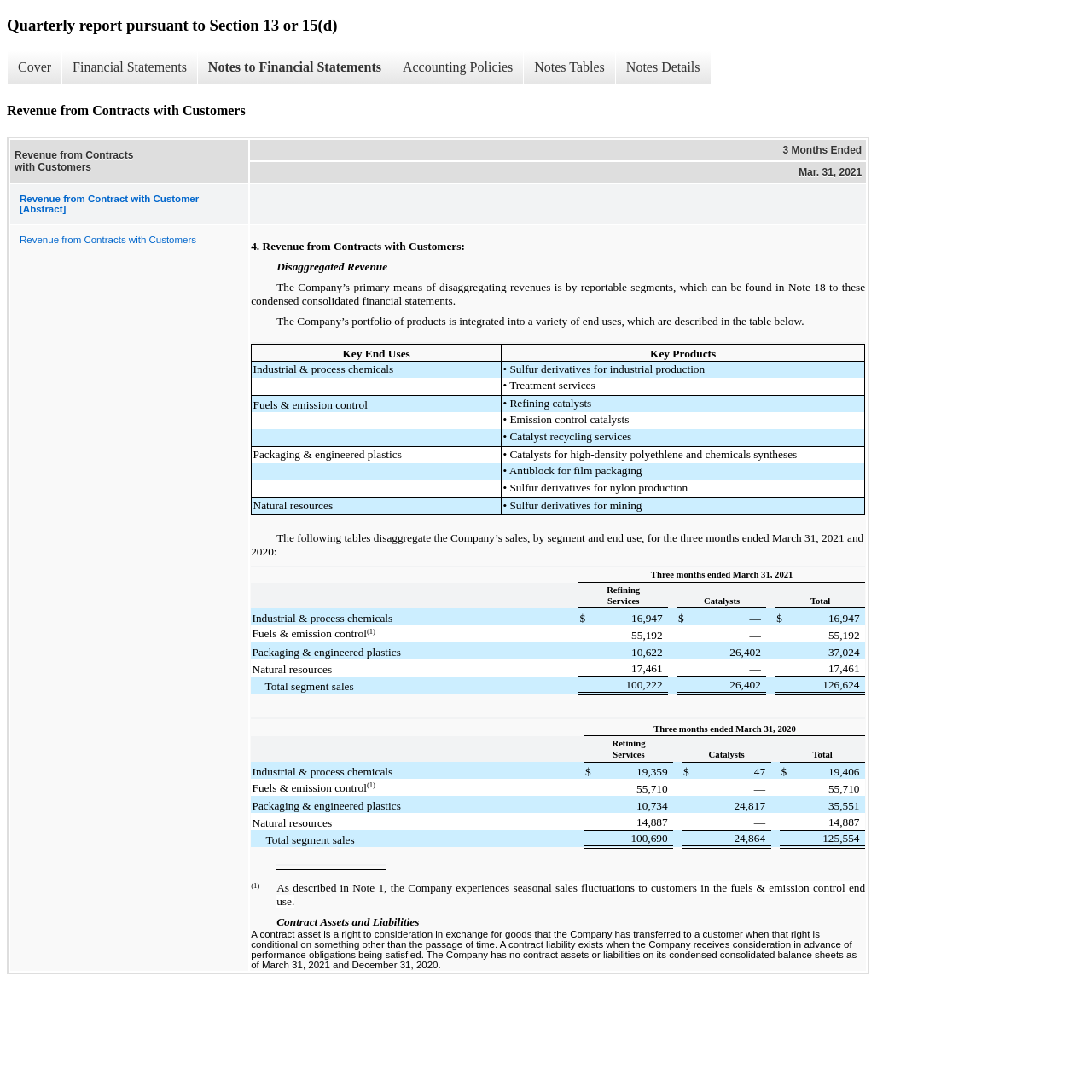What are the two columns in the table?
Please provide a comprehensive and detailed answer to the question.

The table has two columns, which are 'Revenue from Contracts with Customers' and '3 Months Ended'. These column headers are located at the top of the table and describe the data that is being presented.